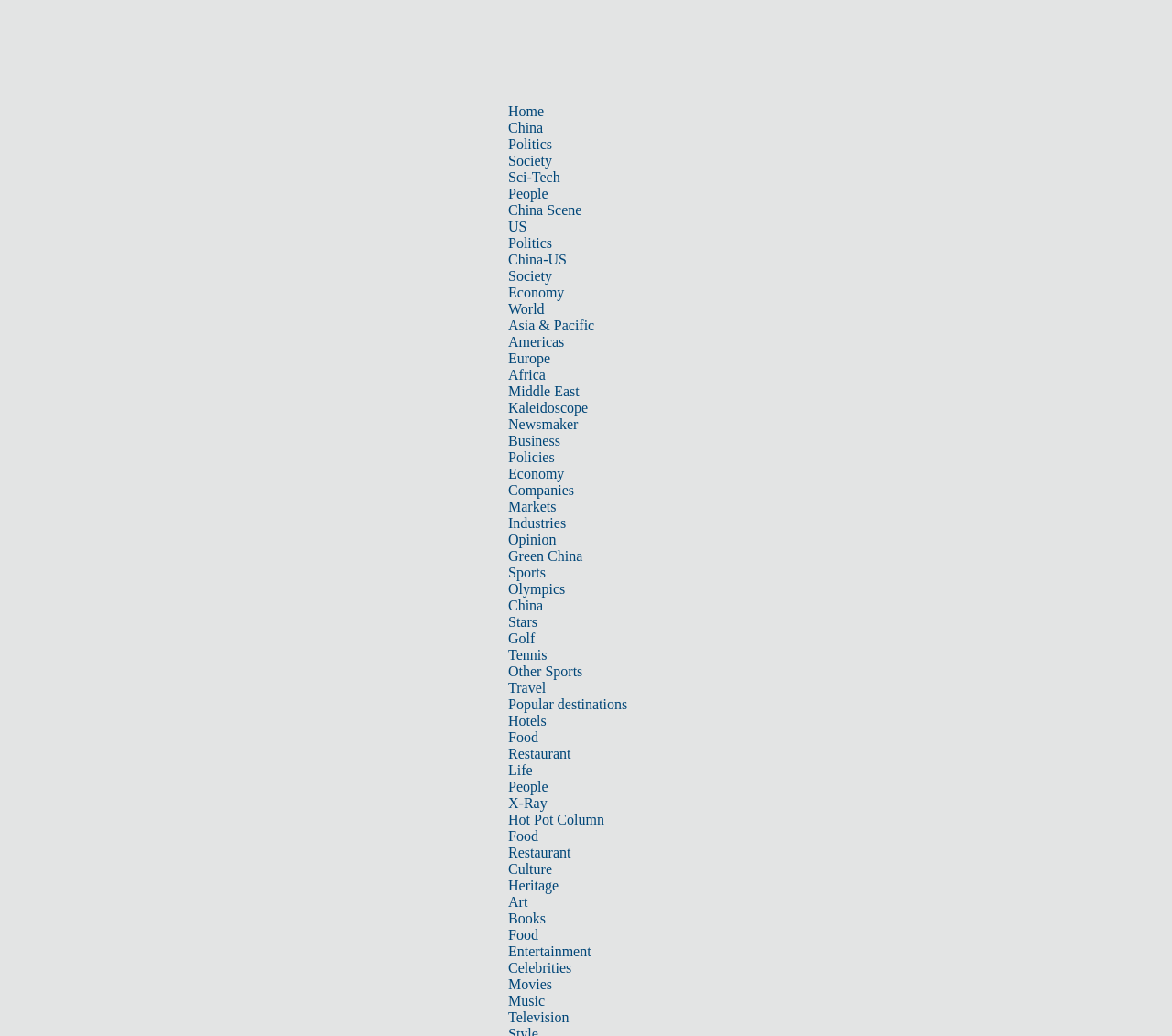Could you indicate the bounding box coordinates of the region to click in order to complete this instruction: "Read about 'Sci-Tech' news".

[0.434, 0.163, 0.478, 0.178]